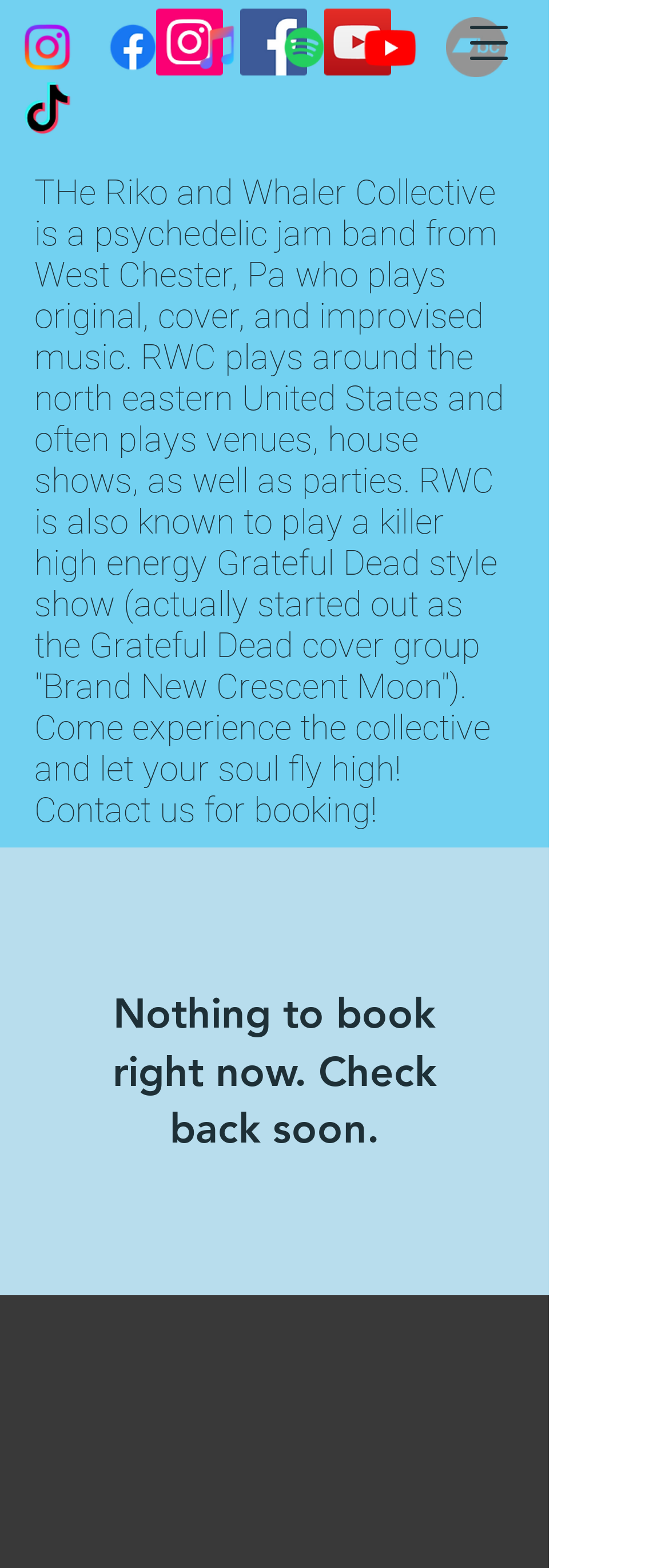Examine the image carefully and respond to the question with a detailed answer: 
What is Riko and Whaler Collective known for?

I read the description of the Riko and Whaler Collective, which states that they are known to play a killer high energy Grateful Dead style show.